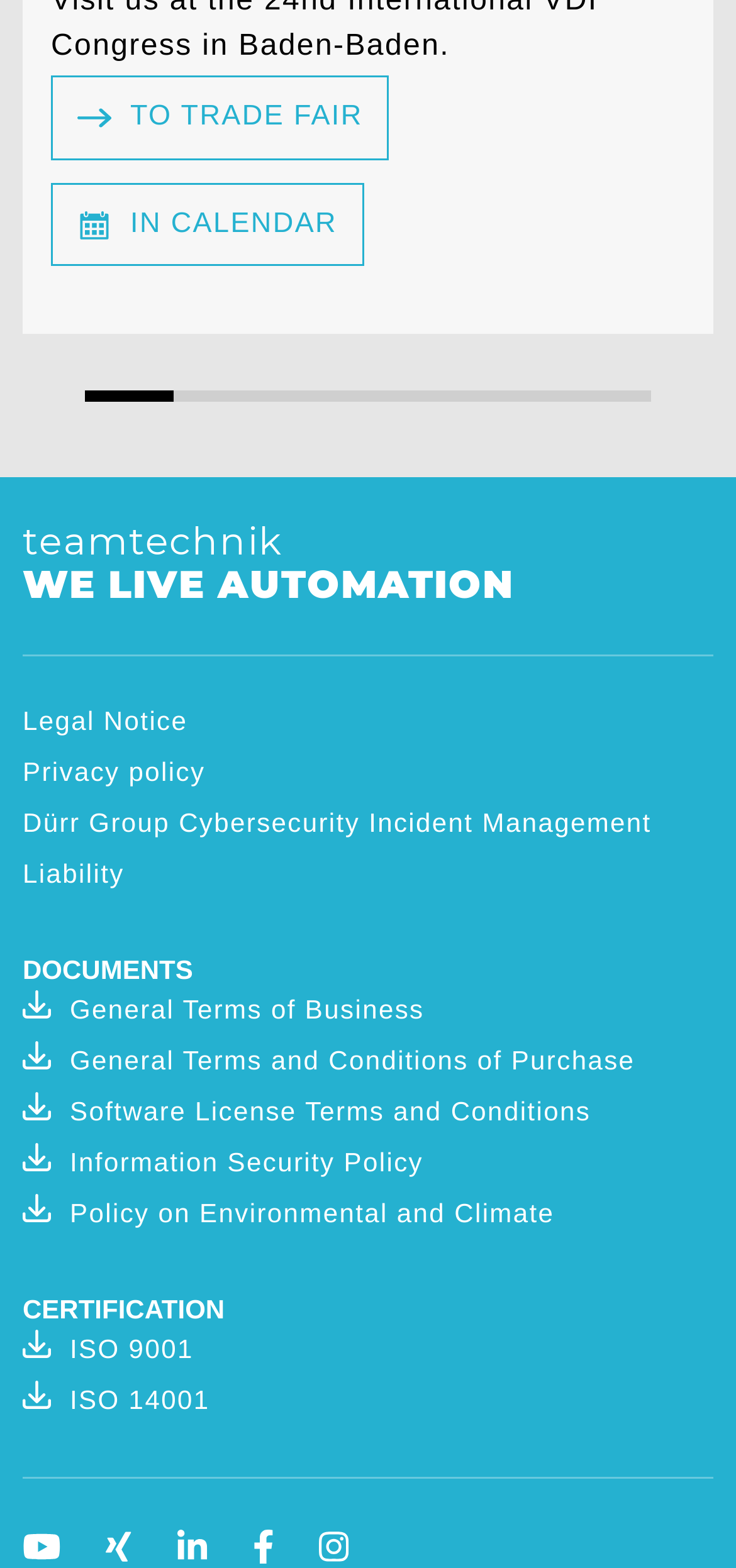Respond to the following query with just one word or a short phrase: 
What type of documents are available on the website?

Terms and conditions